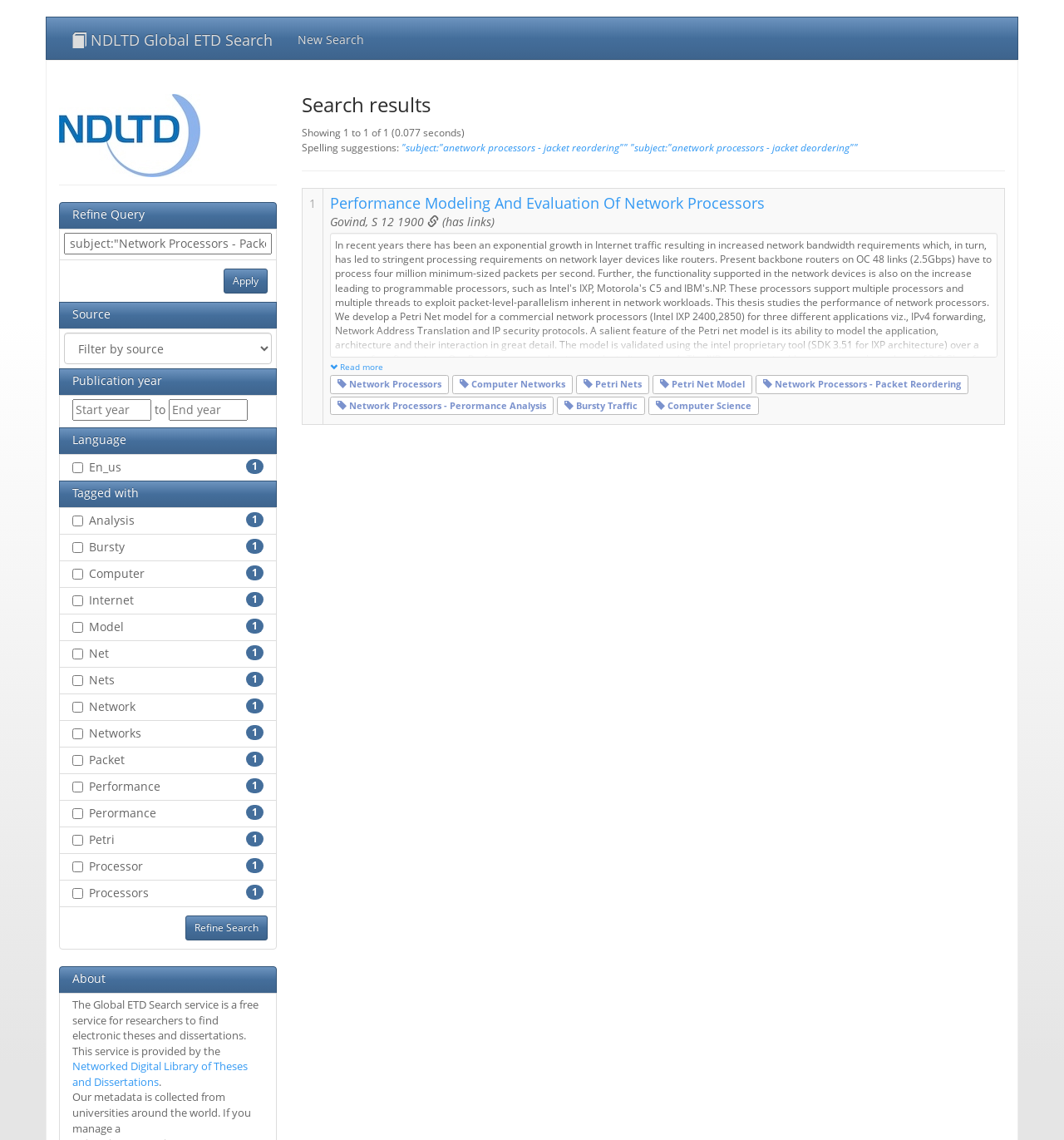Using the image as a reference, answer the following question in as much detail as possible:
What is the subject of the thesis?

The subject of the thesis is mentioned in the table cell as 'Performance Modeling And Evaluation Of Network Processors', which indicates that the thesis is about network processors.